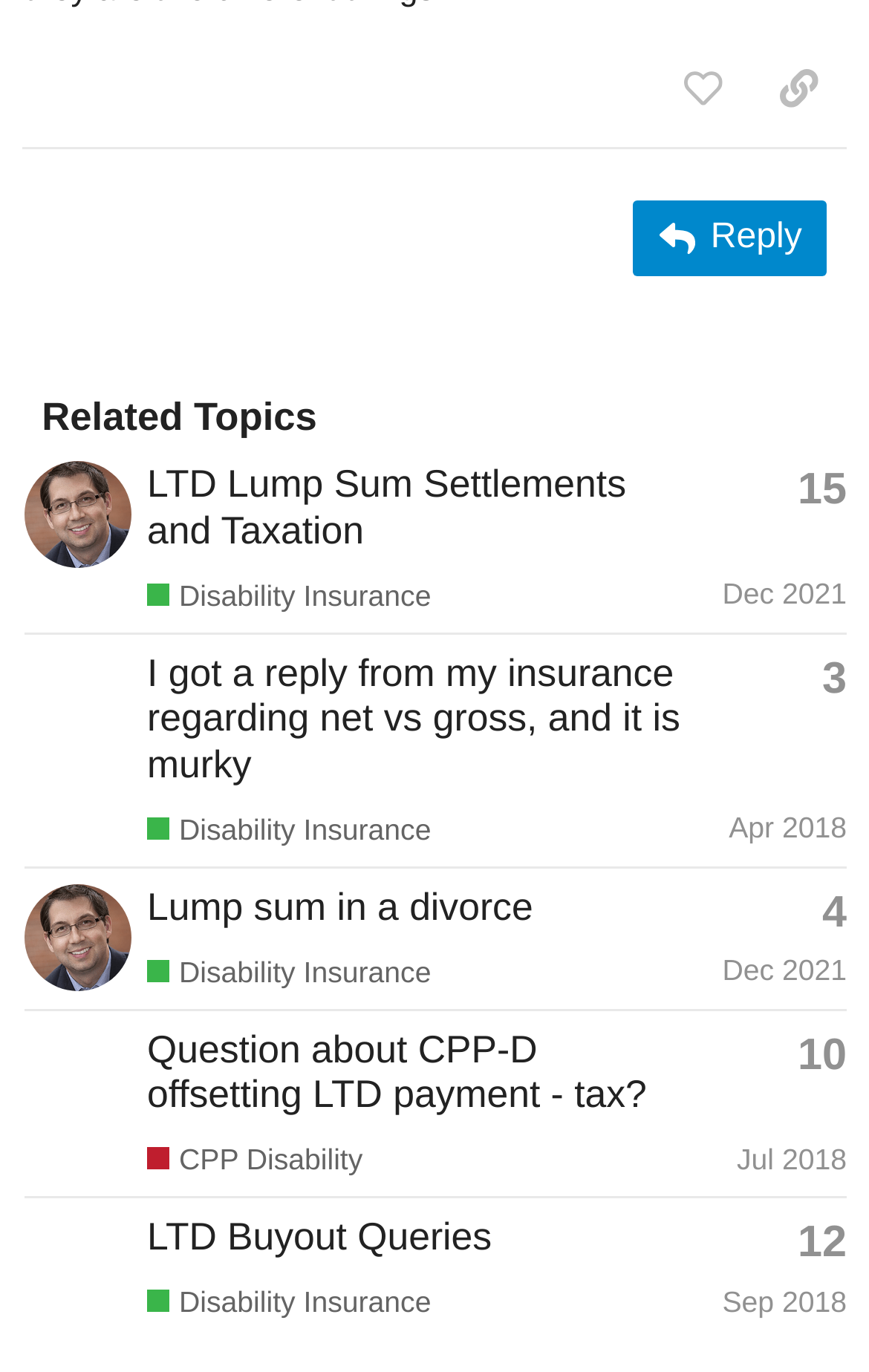Determine the bounding box coordinates of the UI element described by: "3".

[0.946, 0.48, 0.974, 0.512]